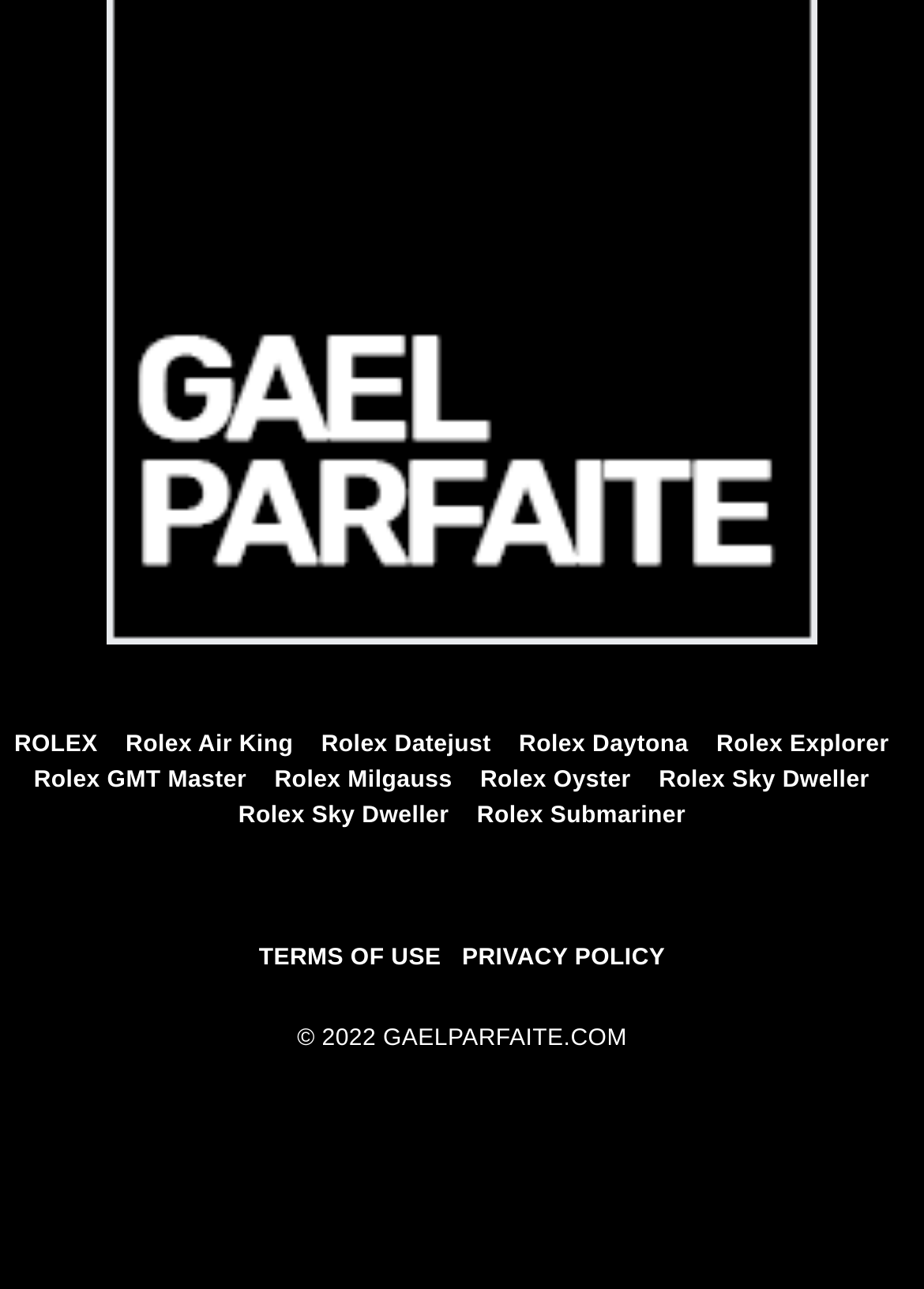What is the last item in the list of Rolex models?
Kindly offer a comprehensive and detailed response to the question.

I looked at the list of Rolex models in the heading section and found that the last item is Rolex Submariner.